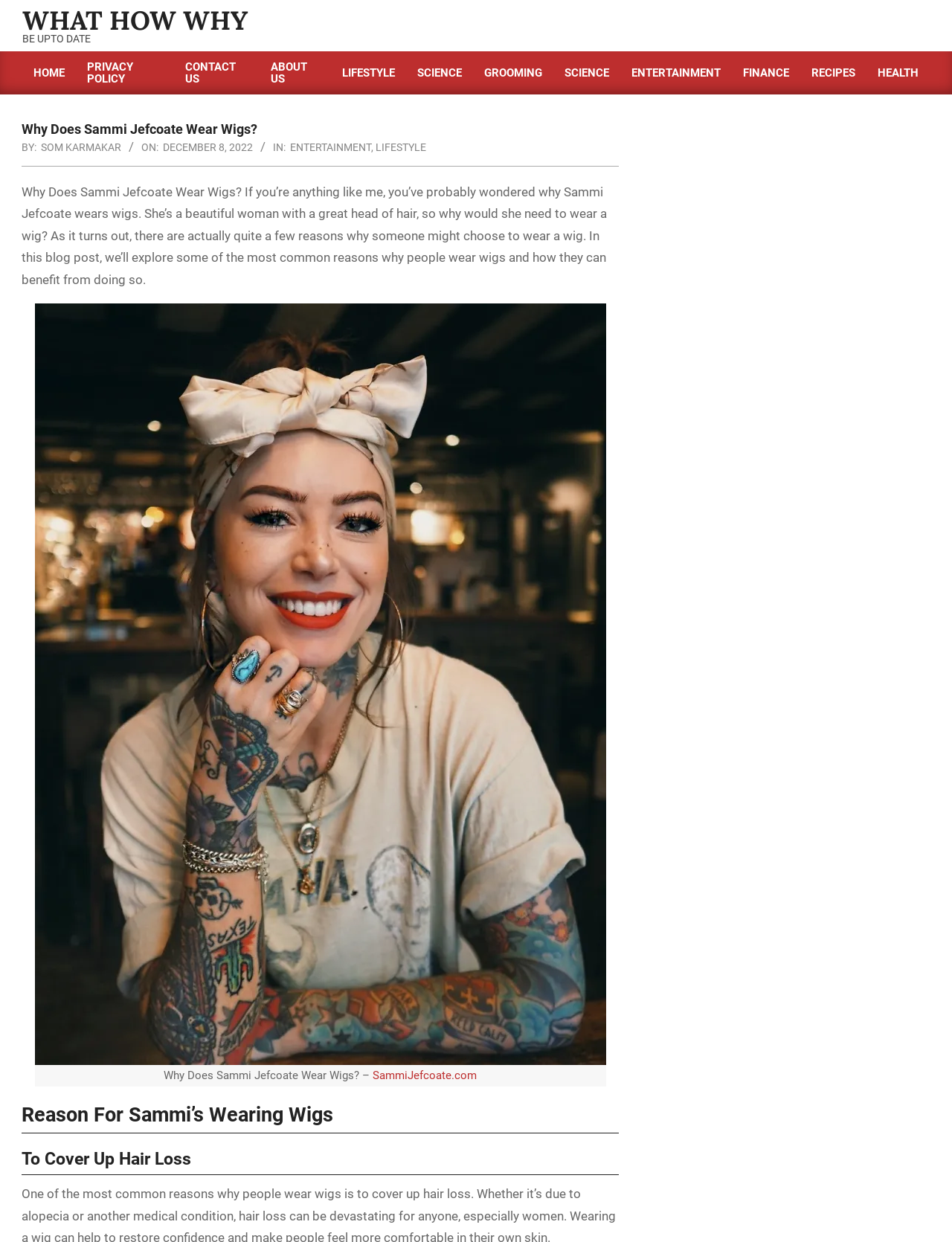Please find the bounding box coordinates of the clickable region needed to complete the following instruction: "Explore the 'ENTERTAINMENT' category". The bounding box coordinates must consist of four float numbers between 0 and 1, i.e., [left, top, right, bottom].

[0.305, 0.114, 0.39, 0.123]